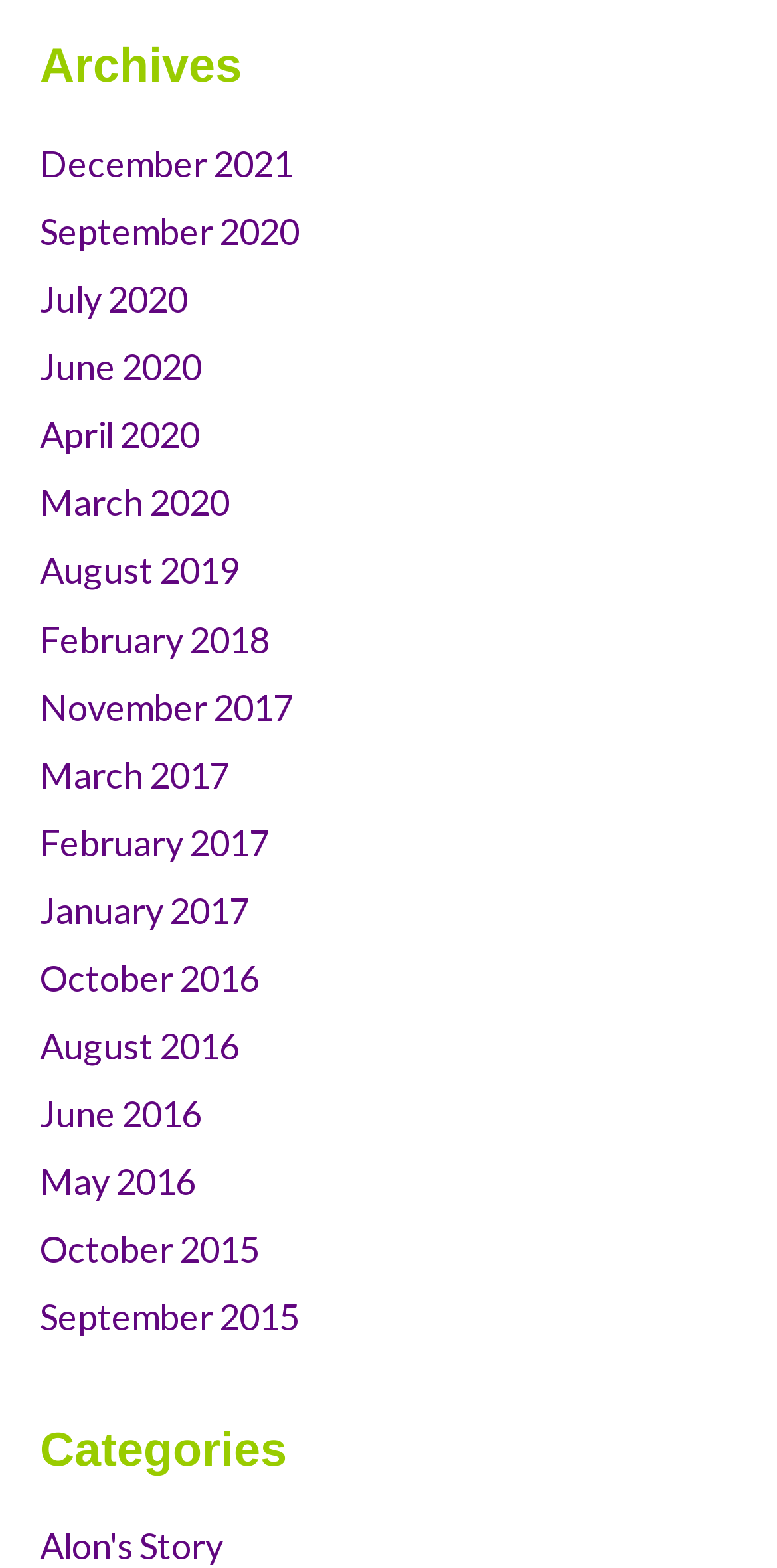Are there any archives available for 2019?
Using the information presented in the image, please offer a detailed response to the question.

I looked at the list of archive links and found one labeled 'August 2019', indicating that there are archives available for 2019.